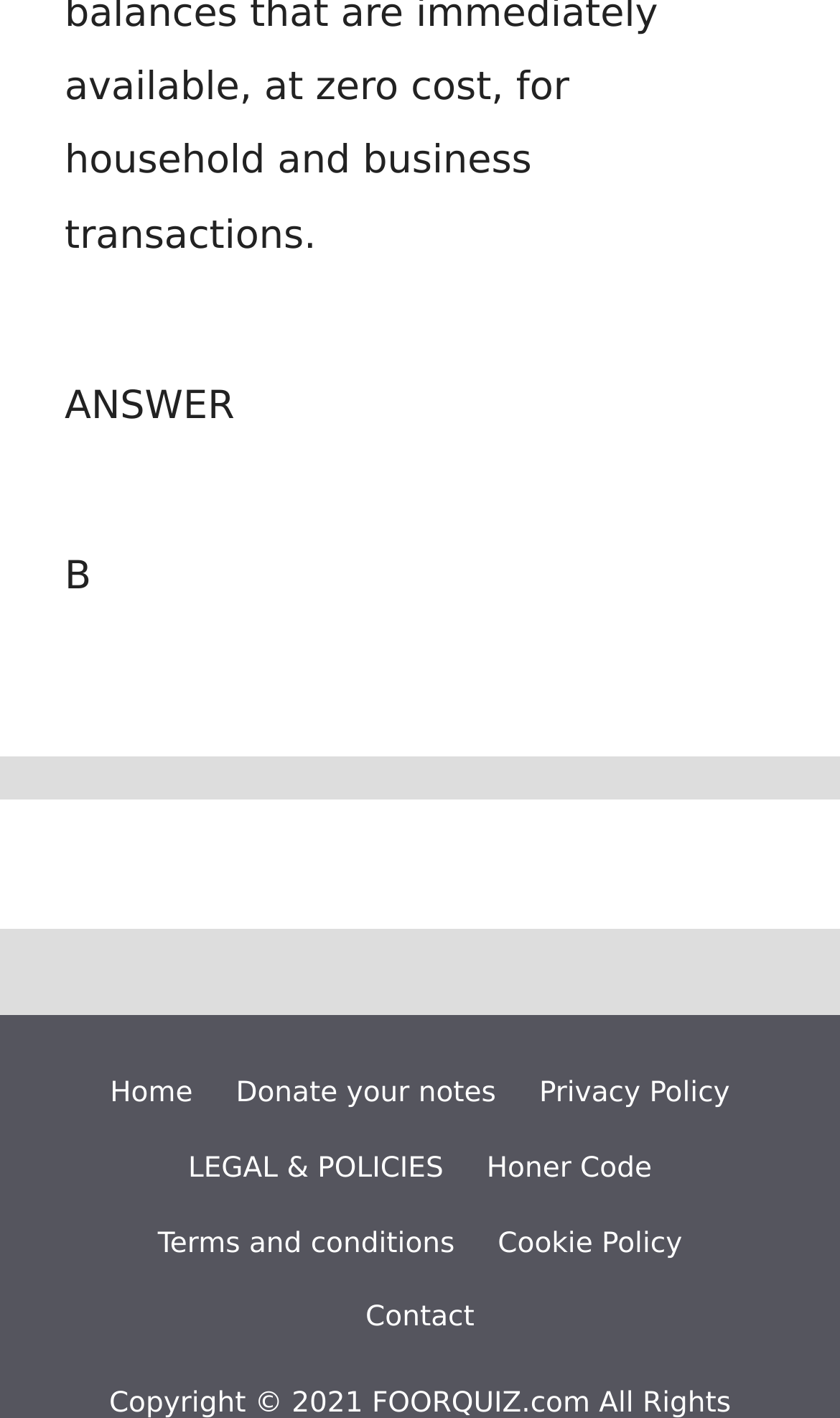Provide your answer in one word or a succinct phrase for the question: 
What is the last link in the footer section?

Contact